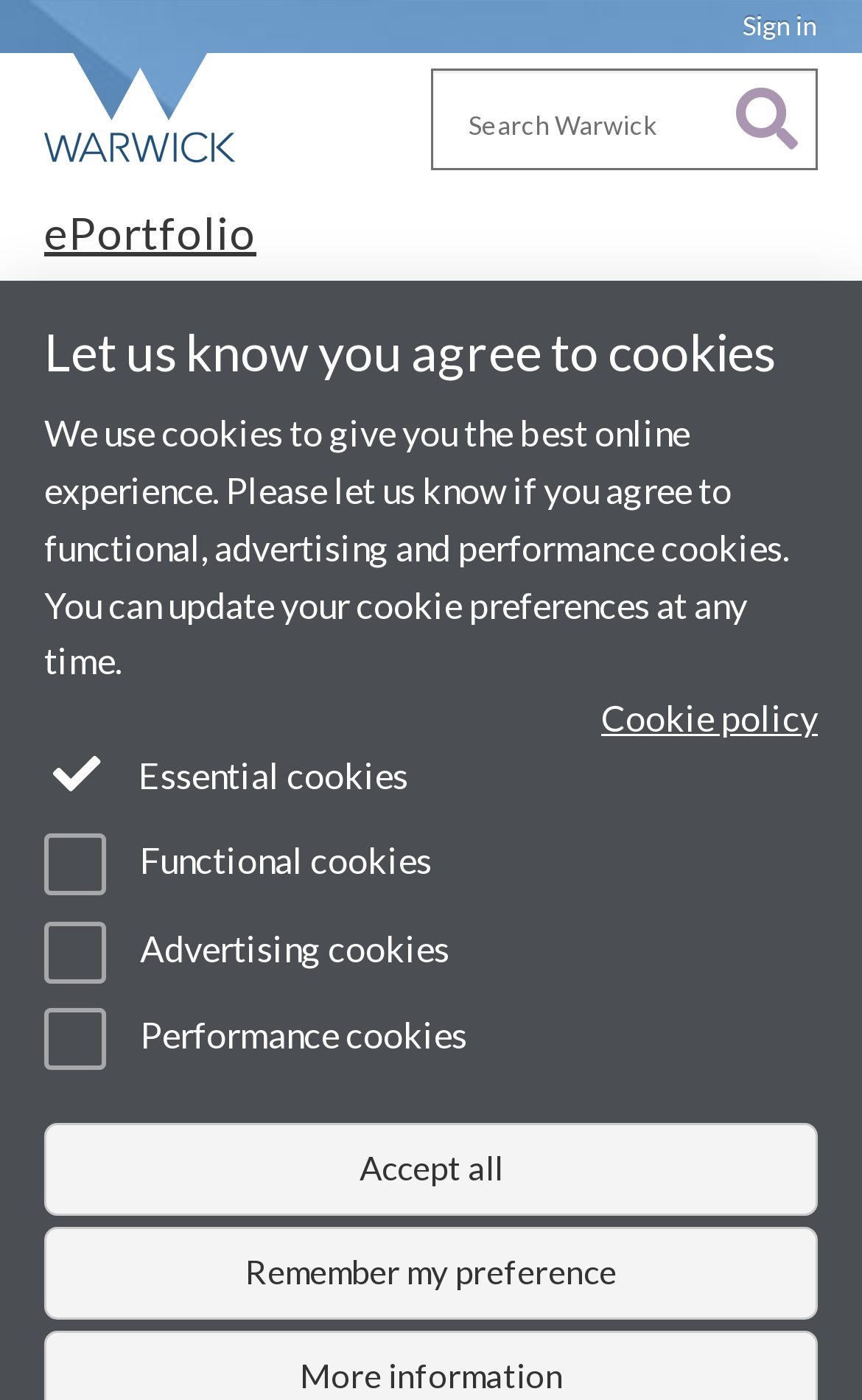Please find the bounding box coordinates of the element that needs to be clicked to perform the following instruction: "View ePortfolio". The bounding box coordinates should be four float numbers between 0 and 1, represented as [left, top, right, bottom].

[0.038, 0.123, 0.949, 0.208]